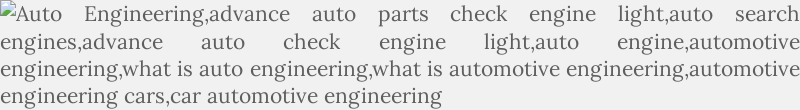From the details in the image, provide a thorough response to the question: What is the image intended to do?

The image is a visual representation aimed at enhancing the understanding of automotive engineering principles and practices, as stated in the caption. It provides a blend of technical jargon and general automotive terms to inform readers about various aspects of automotive engineering.